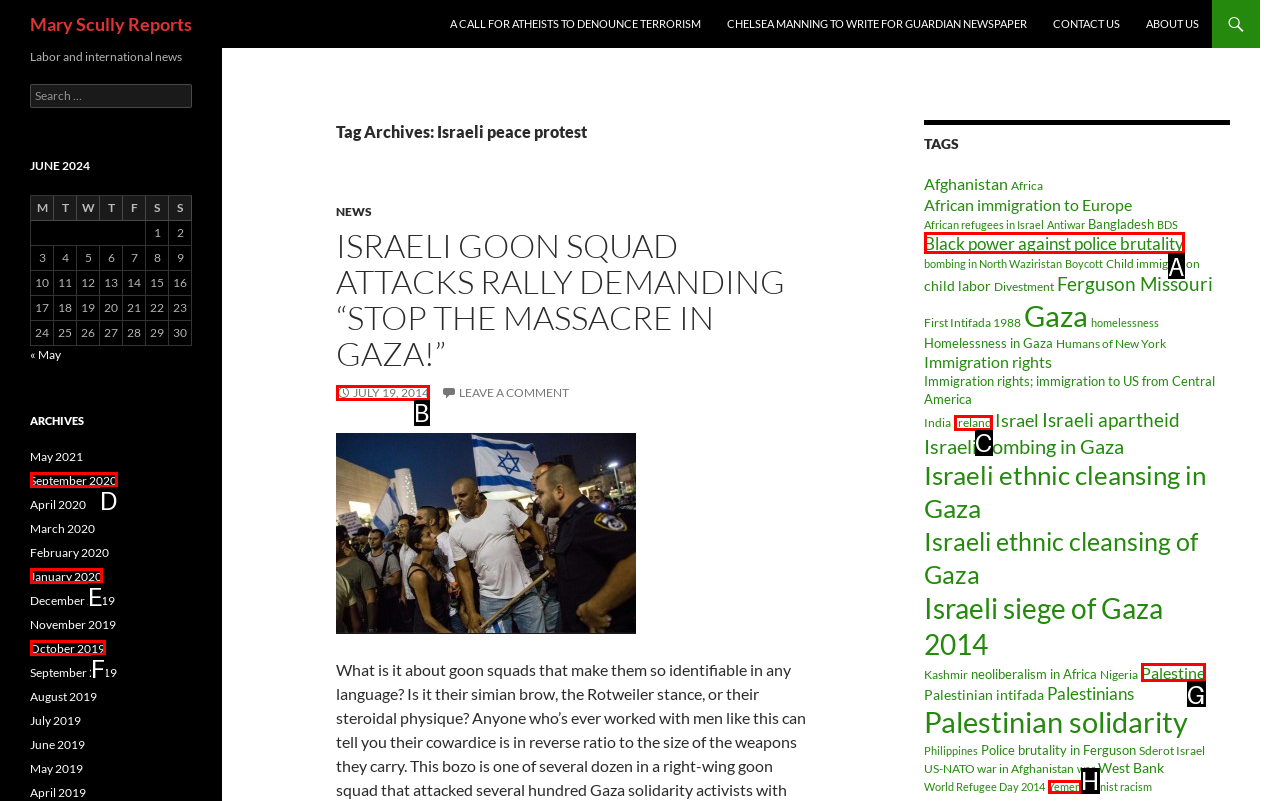With the provided description: The Word and Creation, select the most suitable HTML element. Respond with the letter of the selected option.

None